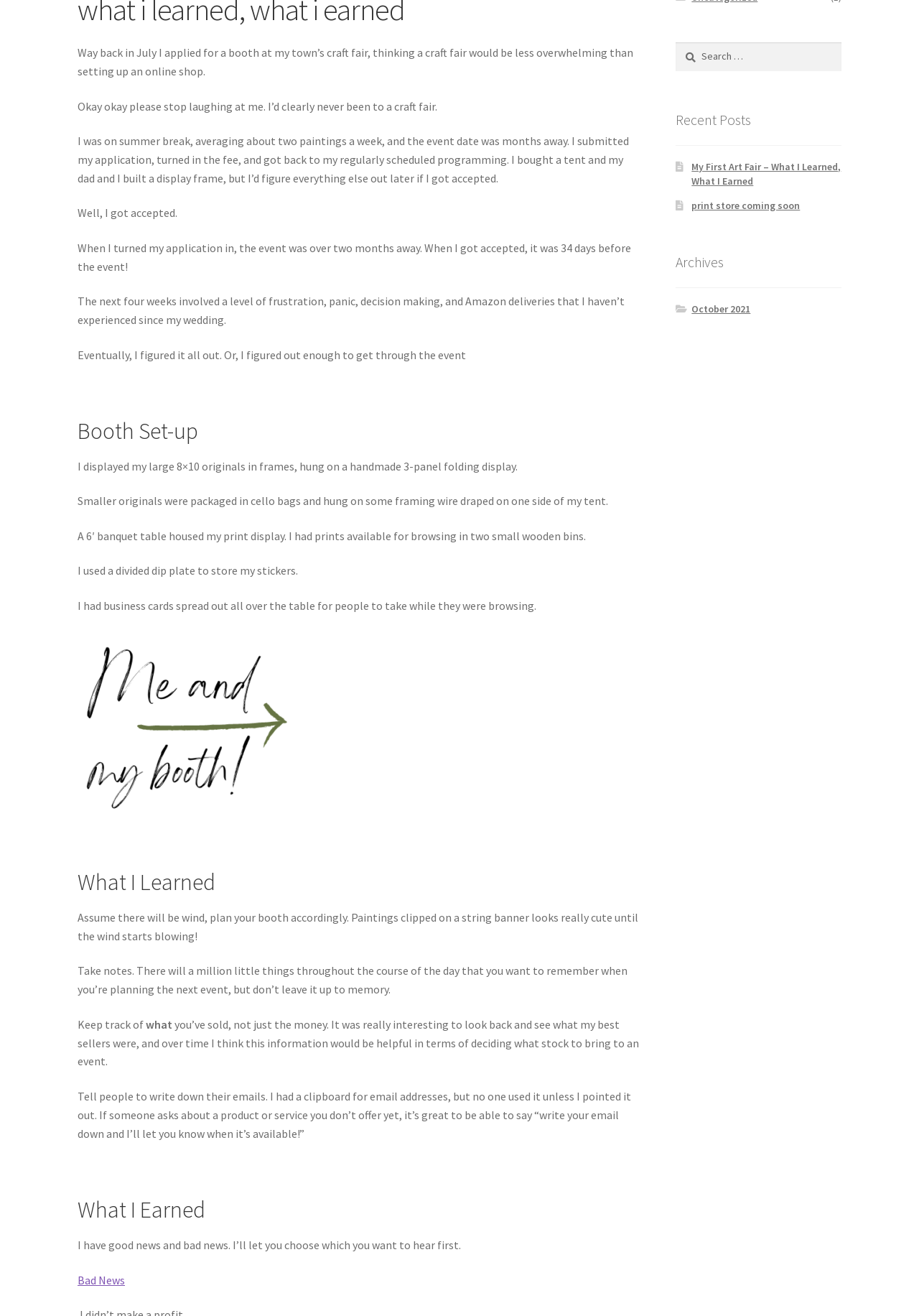Locate the bounding box of the user interface element based on this description: "Bad News".

[0.084, 0.967, 0.136, 0.978]